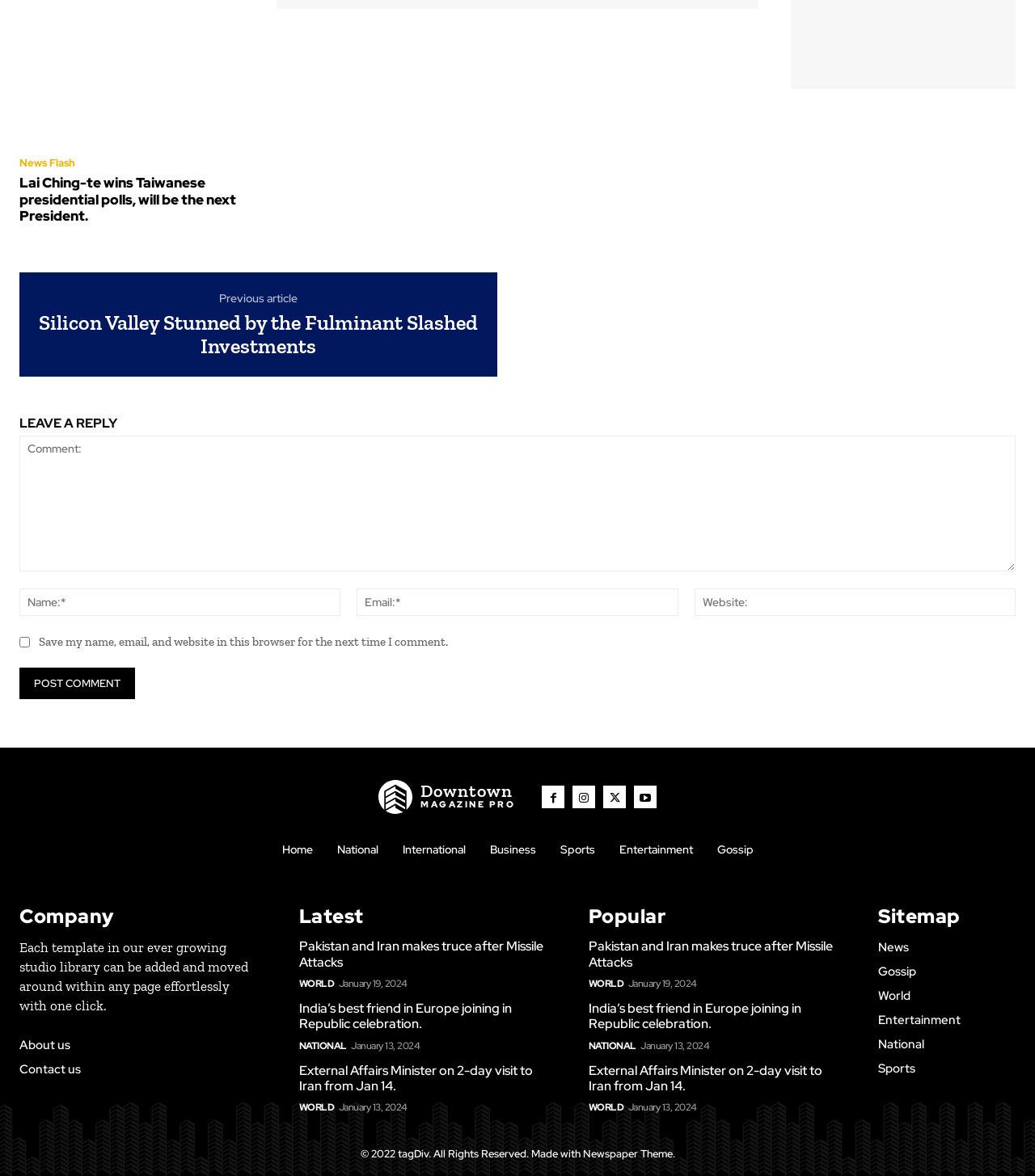Identify the bounding box coordinates of the element that should be clicked to fulfill this task: "Contact us". The coordinates should be provided as four float numbers between 0 and 1, i.e., [left, top, right, bottom].

[0.019, 0.903, 0.251, 0.915]